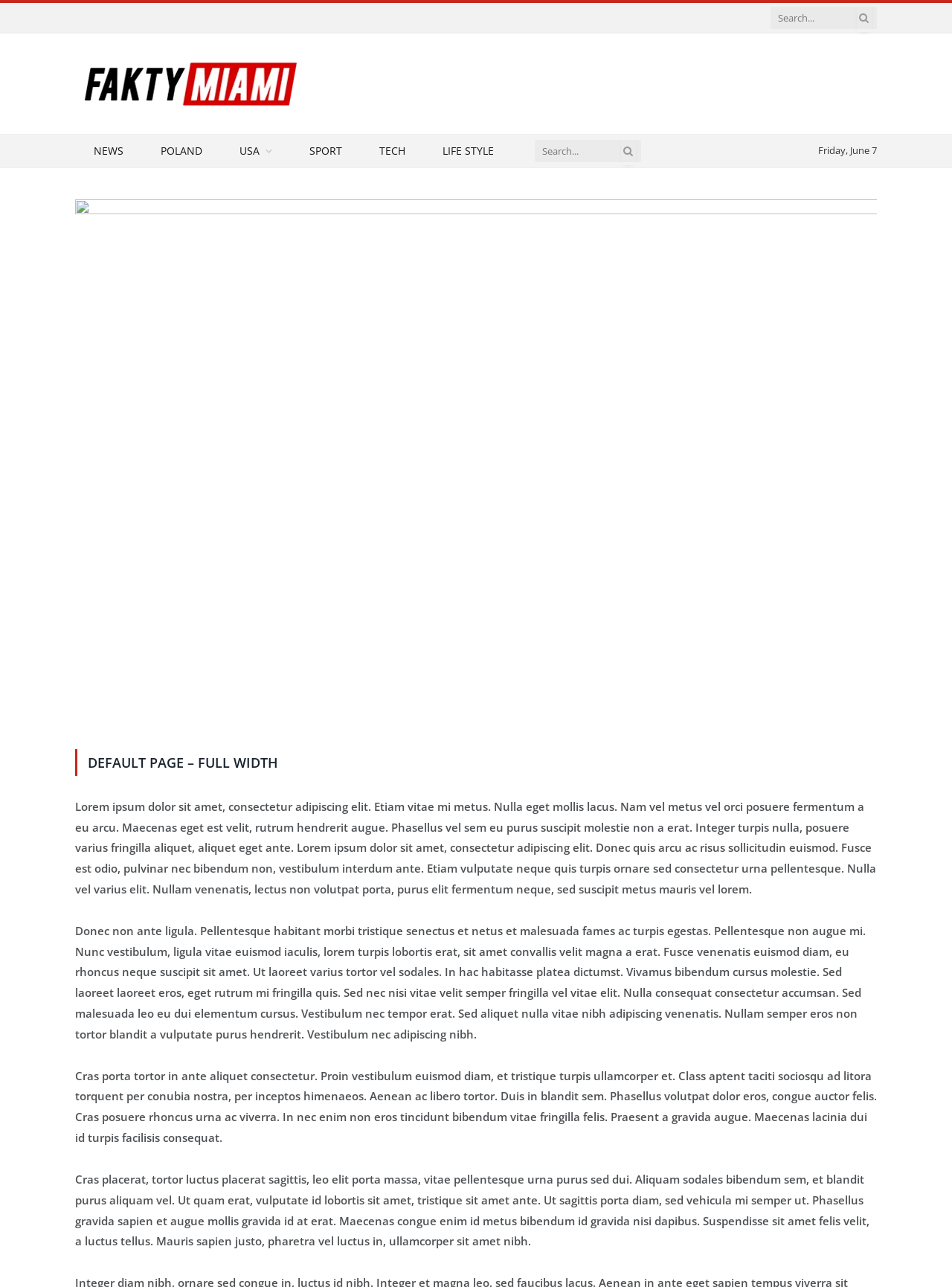Please identify the coordinates of the bounding box for the clickable region that will accomplish this instruction: "Read testimonials".

None